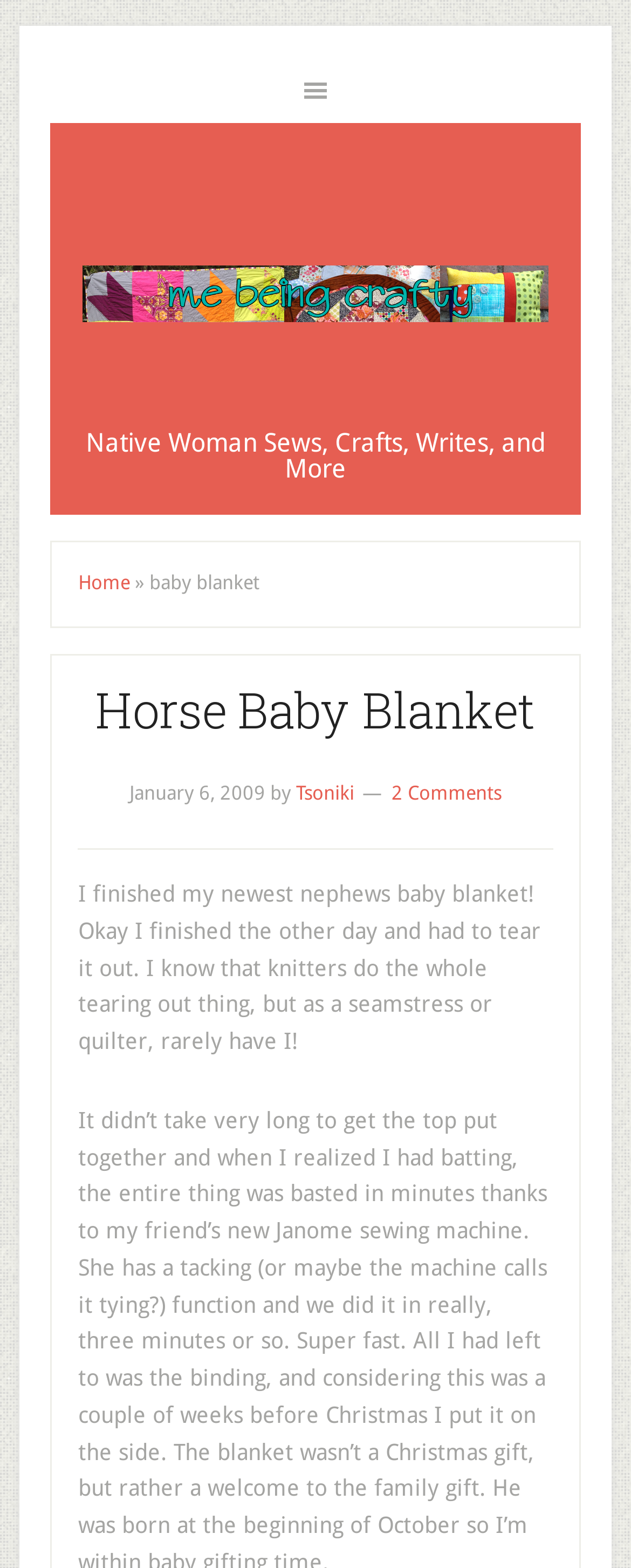From the webpage screenshot, predict the bounding box coordinates (top-left x, top-left y, bottom-right x, bottom-right y) for the UI element described here: 2 Comments

[0.621, 0.498, 0.795, 0.513]